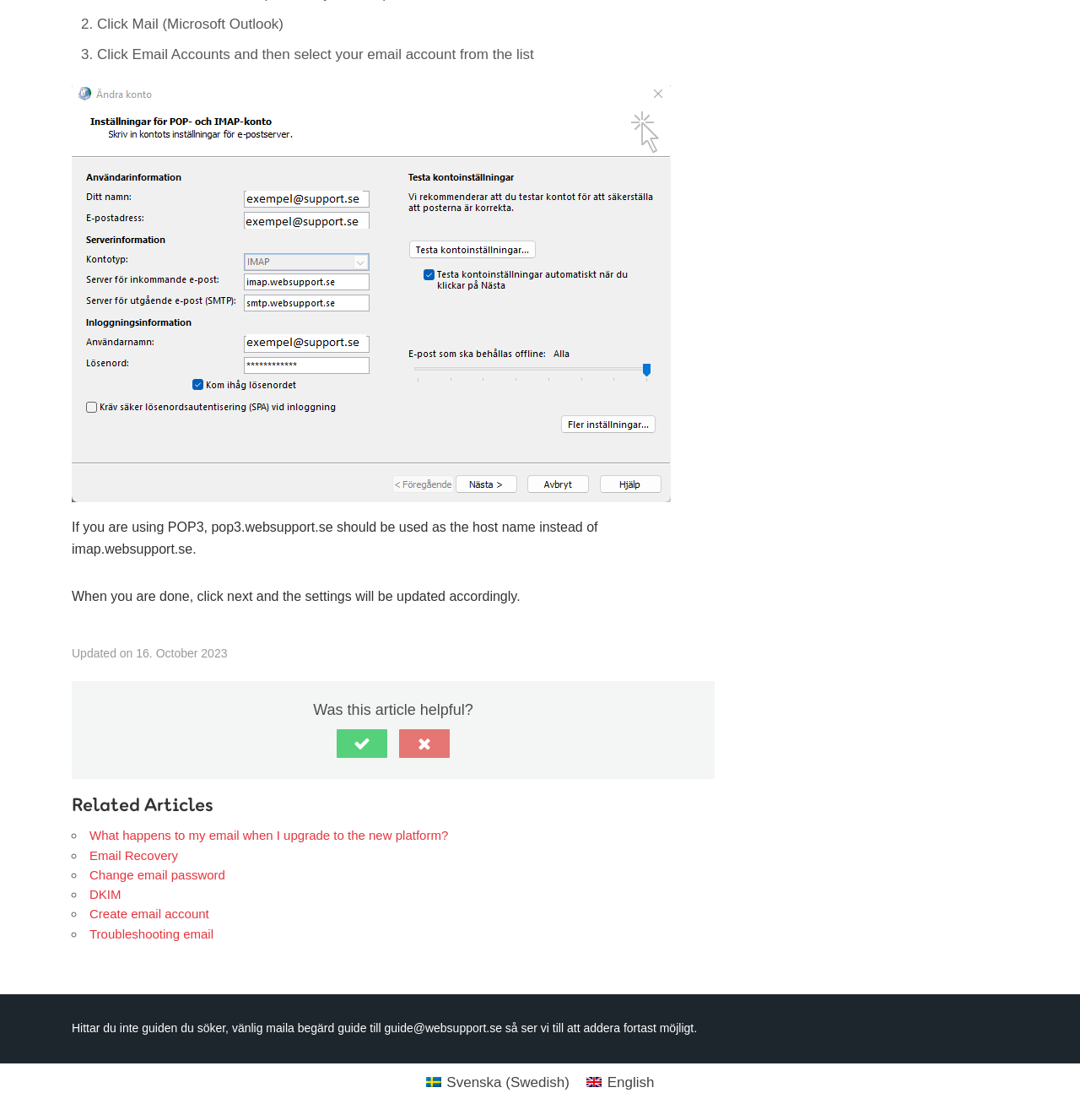Could you find the bounding box coordinates of the clickable area to complete this instruction: "Visit the company website"?

None